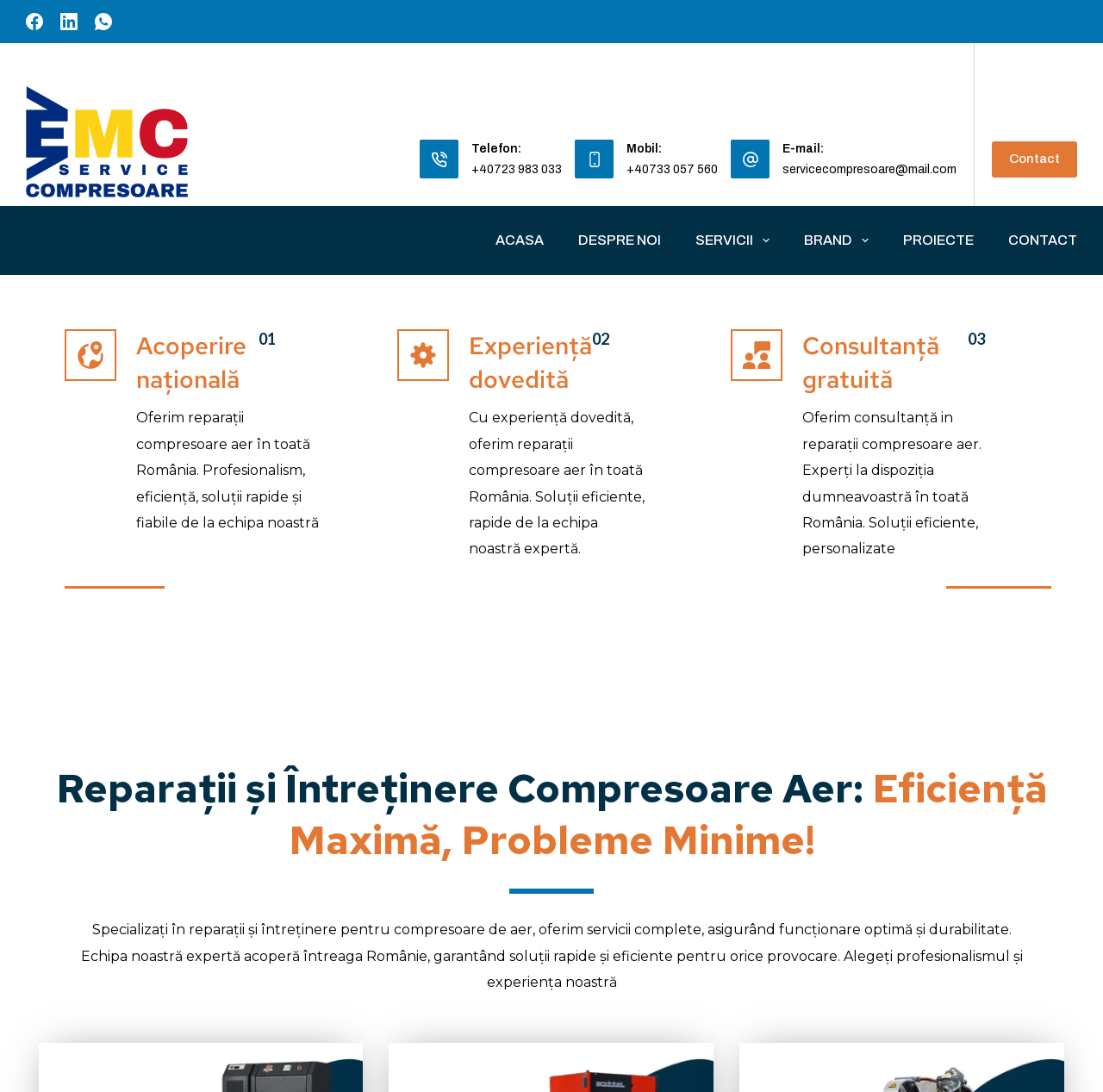Locate the bounding box coordinates of the element that needs to be clicked to carry out the instruction: "Contact us via phone". The coordinates should be given as four float numbers ranging from 0 to 1, i.e., [left, top, right, bottom].

[0.38, 0.128, 0.416, 0.163]